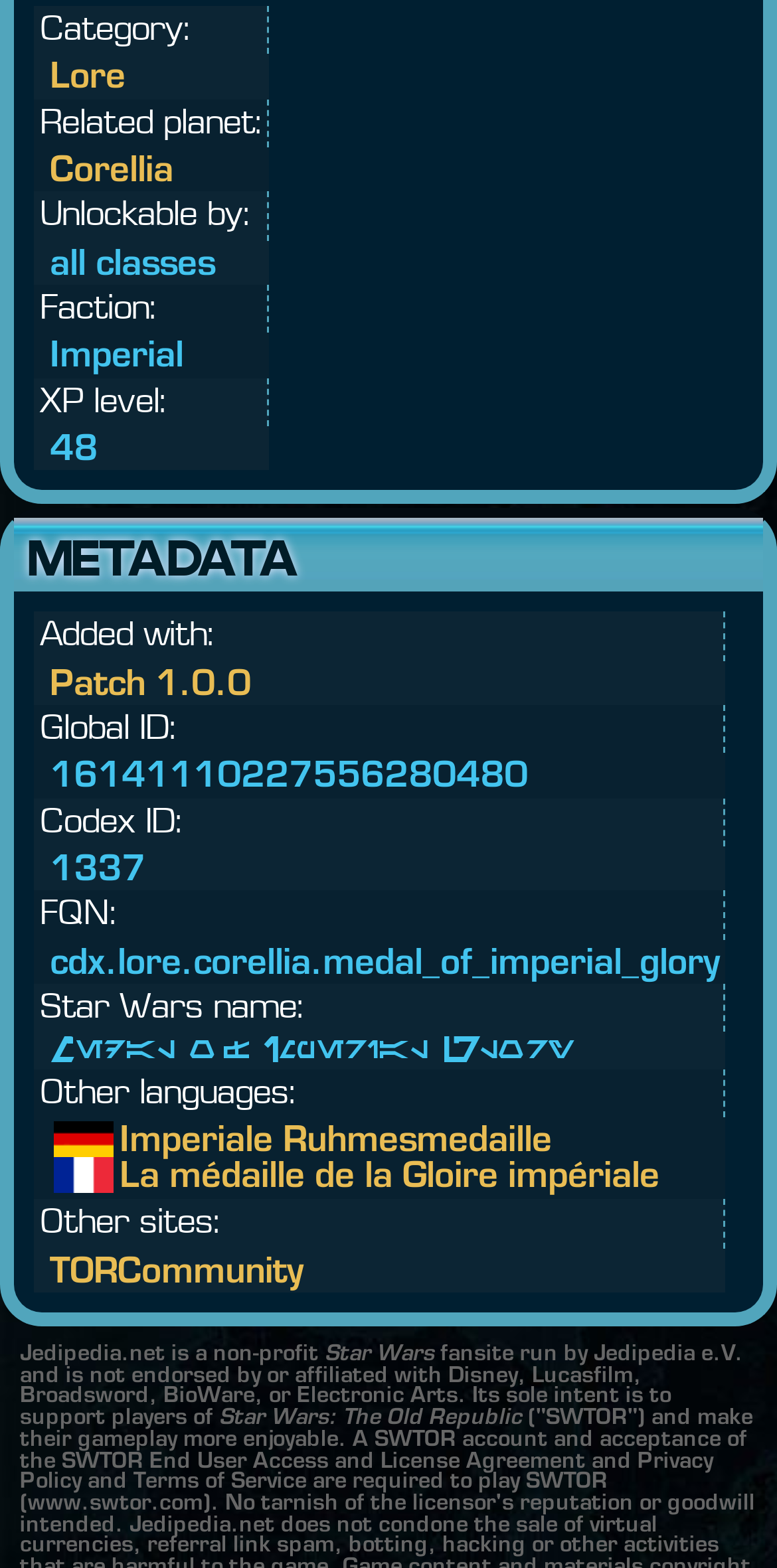For the element described, predict the bounding box coordinates as (top-left x, top-left y, bottom-right x, bottom-right y). All values should be between 0 and 1. Element description: Patch 1.0.0

[0.064, 0.421, 0.323, 0.448]